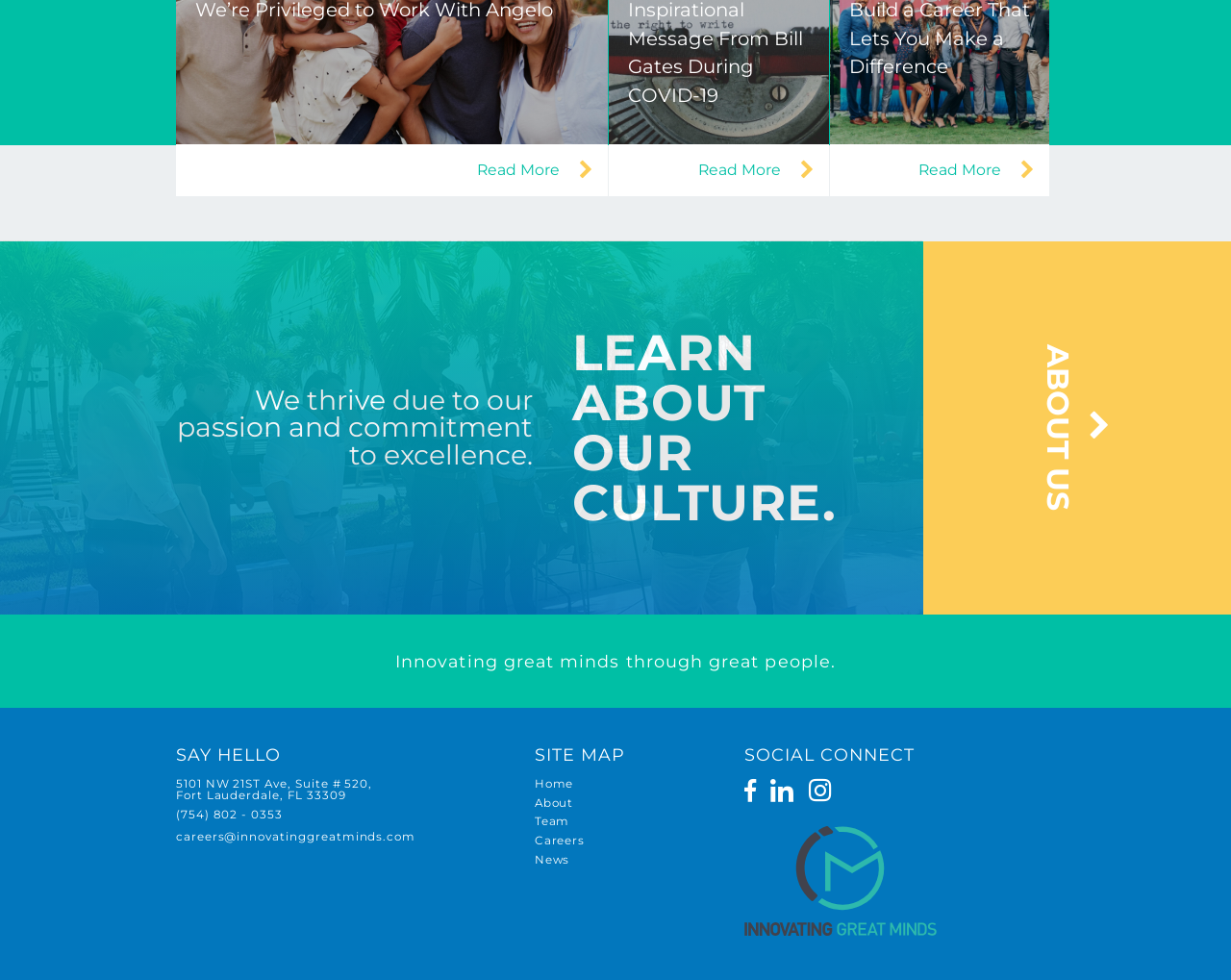Determine the bounding box coordinates of the clickable region to execute the instruction: "Follow the company on social media". The coordinates should be four float numbers between 0 and 1, denoted as [left, top, right, bottom].

[0.604, 0.795, 0.614, 0.818]